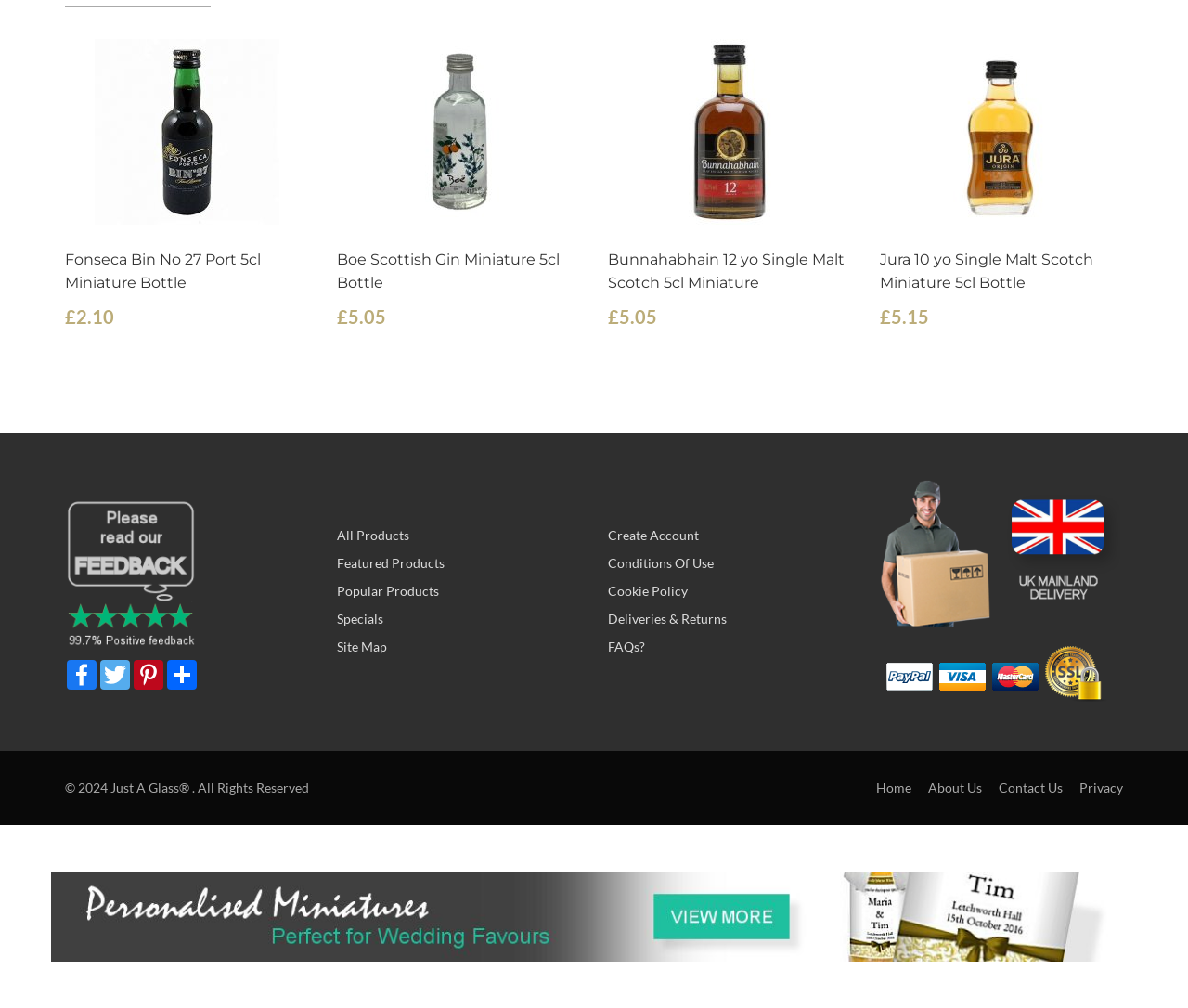Please find the bounding box coordinates of the element that you should click to achieve the following instruction: "View product details of Fonseca Bin No 27 Port 5cl Miniature Bottle". The coordinates should be presented as four float numbers between 0 and 1: [left, top, right, bottom].

[0.055, 0.246, 0.26, 0.292]